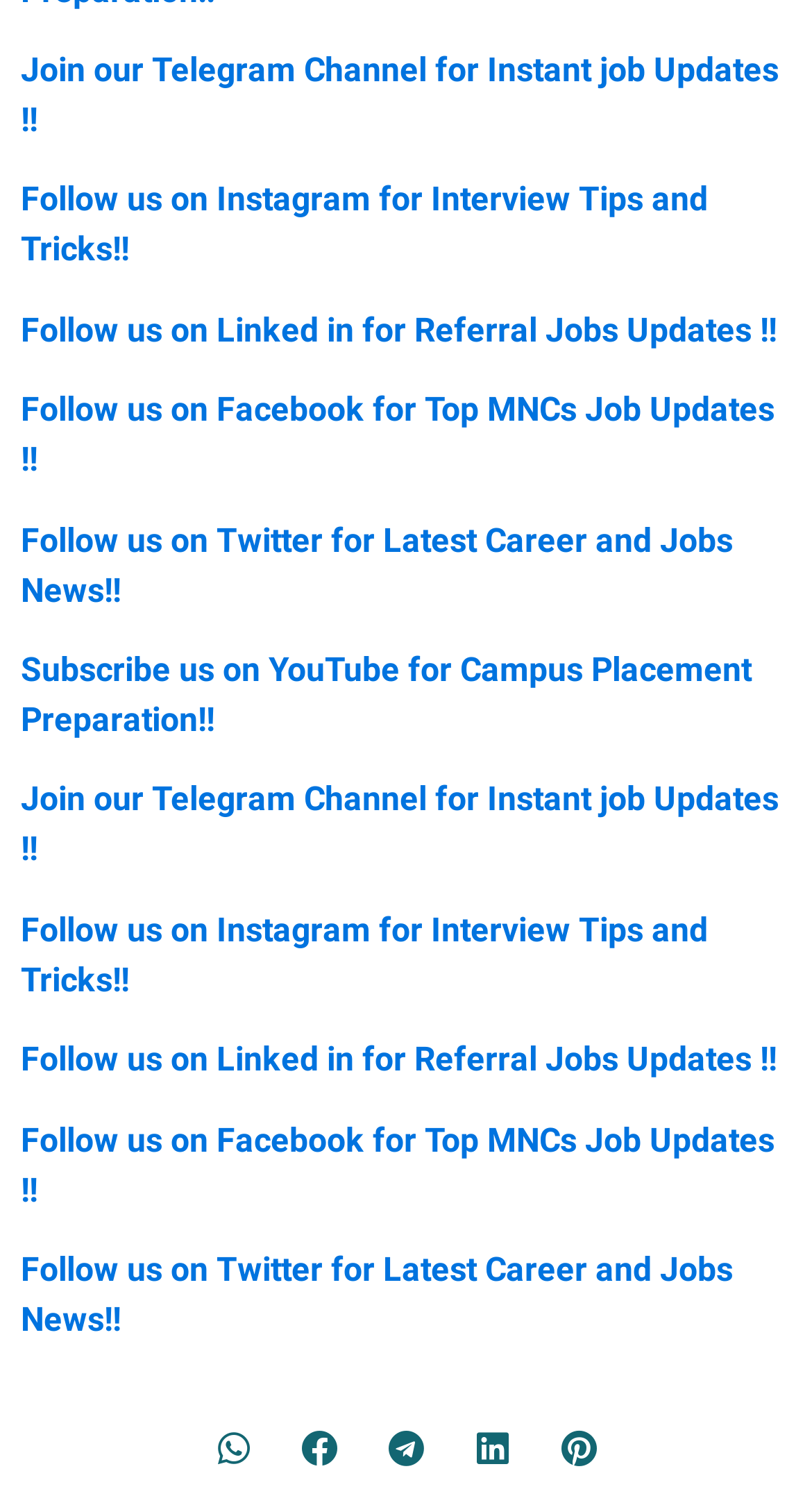Provide a thorough and detailed response to the question by examining the image: 
What is the last social media platform mentioned?

I looked at the last link with 'opens in a new tab' description and found the corresponding text 'Follow us on Twitter for Latest Career and Jobs News!!'.